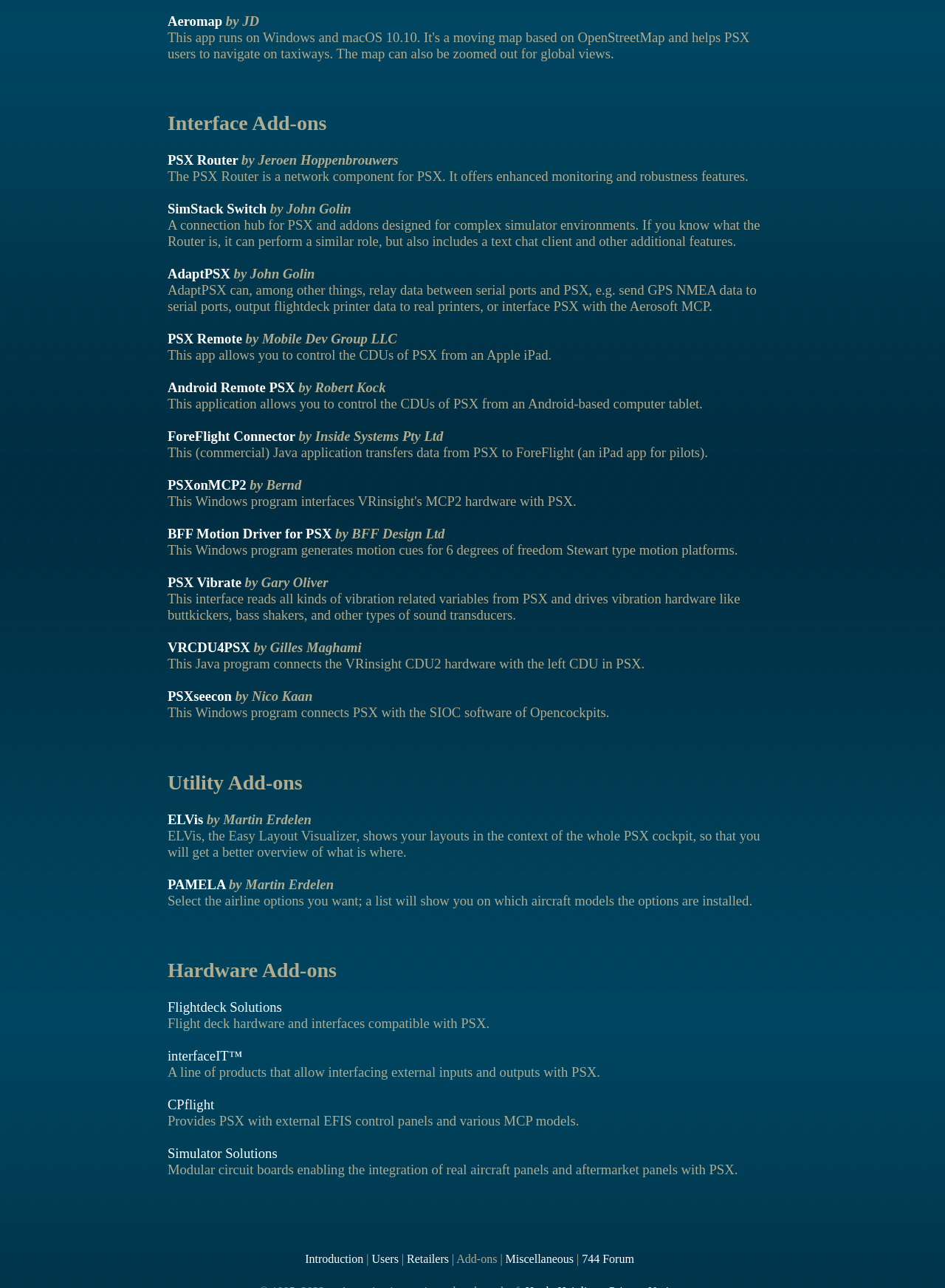Determine the bounding box coordinates for the area that needs to be clicked to fulfill this task: "Check out ELVis". The coordinates must be given as four float numbers between 0 and 1, i.e., [left, top, right, bottom].

[0.177, 0.63, 0.215, 0.642]